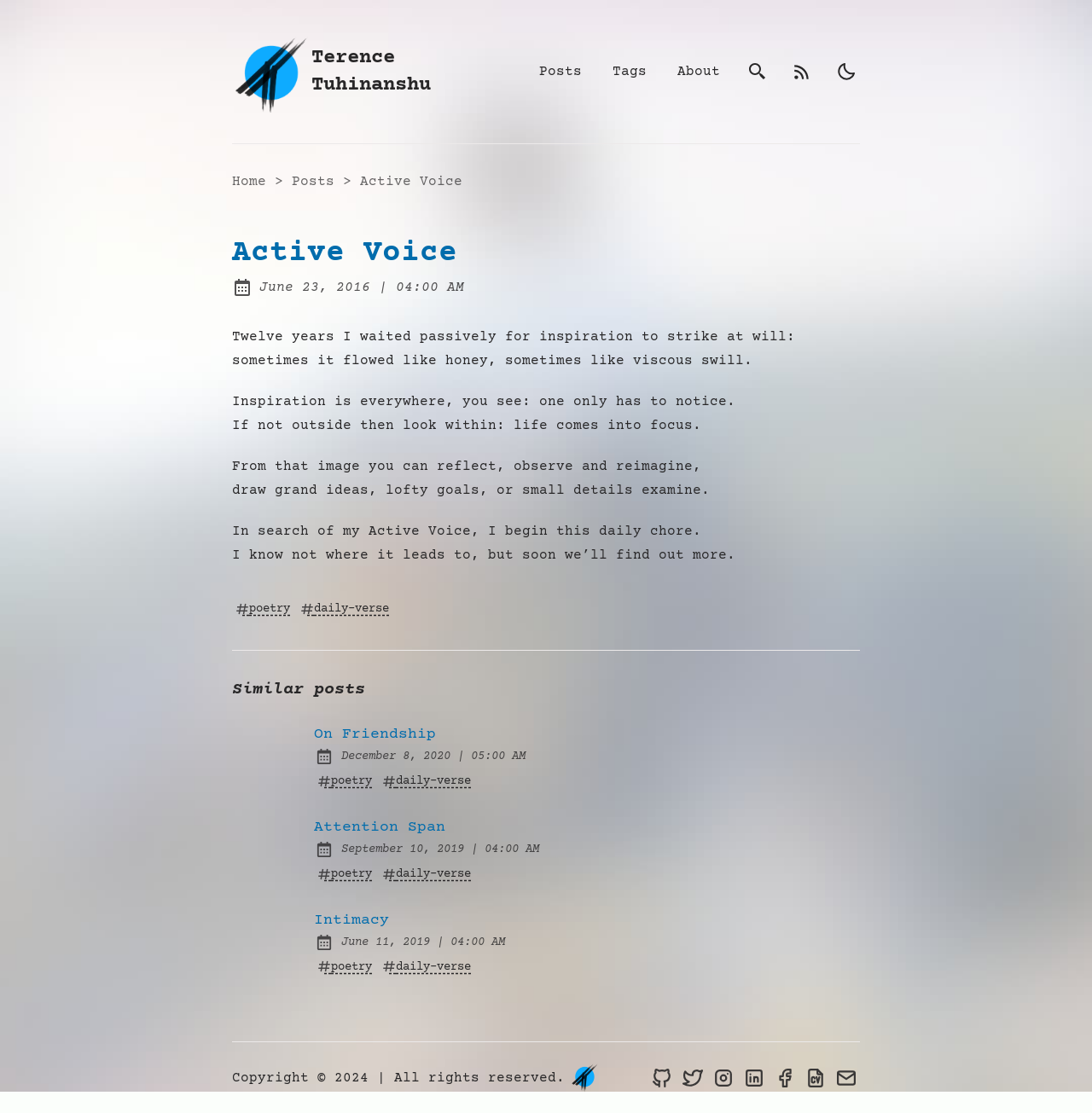What is the theme of the post 'Intimacy'?
Could you please answer the question thoroughly and with as much detail as possible?

The post 'Intimacy' is categorized under 'poetry' and 'daily-verse', which suggests that it is a poem. The content of the post is not explicitly mentioned, but based on the categories, it can be inferred that the theme is related to poetry.